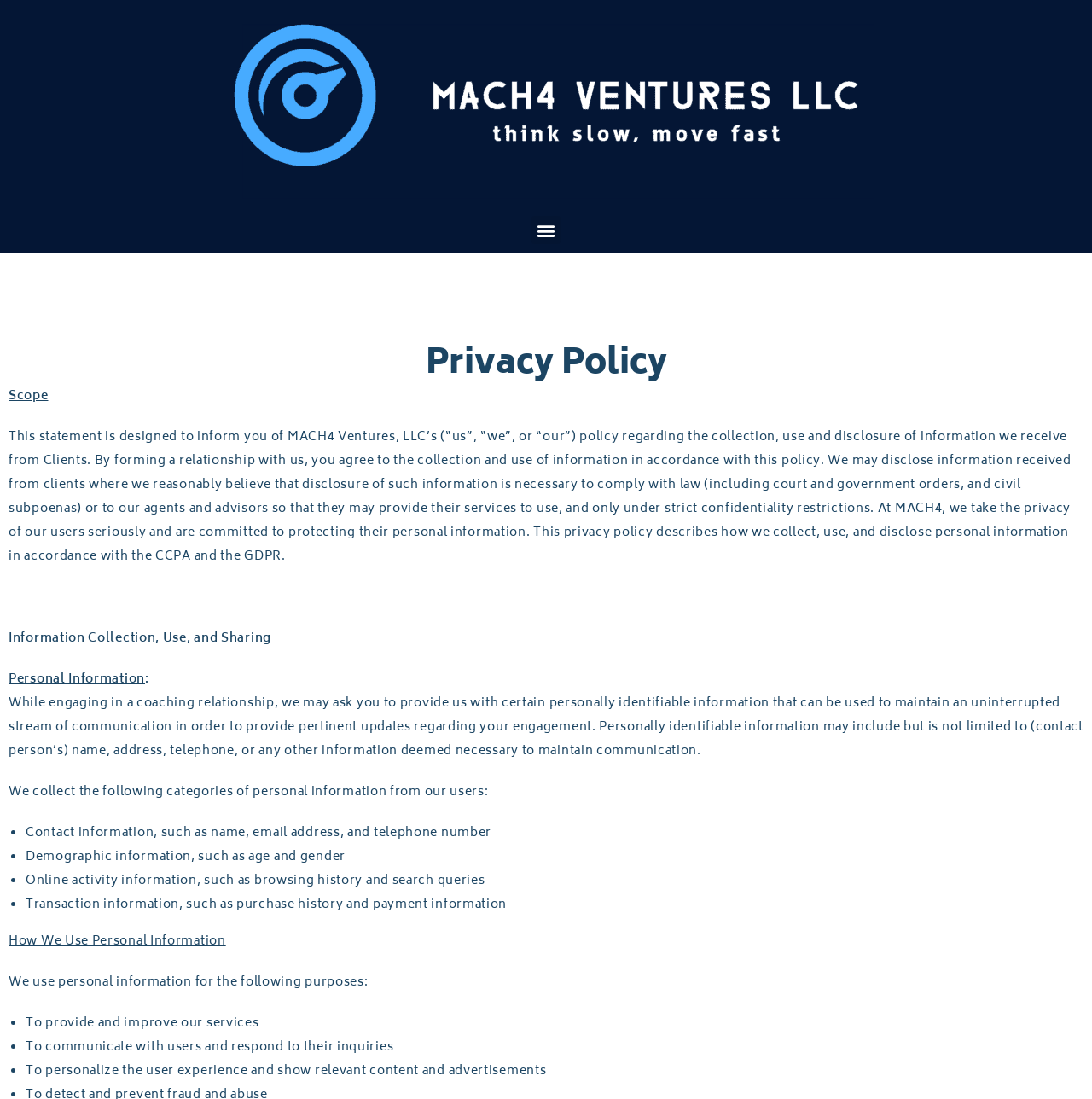What is the purpose of collecting personally identifiable information during a coaching relationship?
Answer the question in as much detail as possible.

According to the privacy policy, MACH4 Ventures collects personally identifiable information during a coaching relationship in order to maintain an uninterrupted stream of communication and provide pertinent updates regarding the user's engagement.